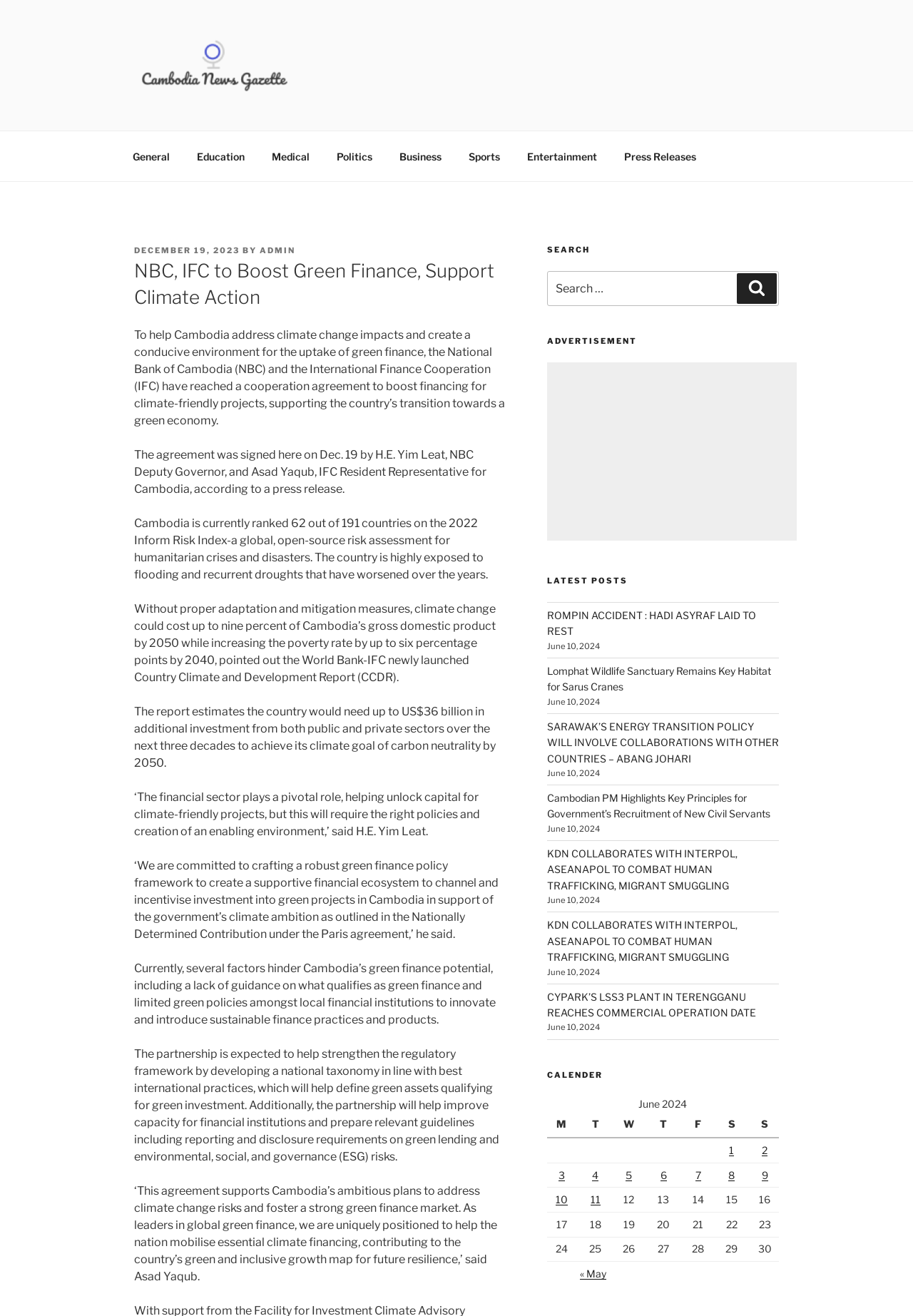Identify the bounding box for the UI element specified in this description: "Search". The coordinates must be four float numbers between 0 and 1, formatted as [left, top, right, bottom].

[0.807, 0.208, 0.851, 0.231]